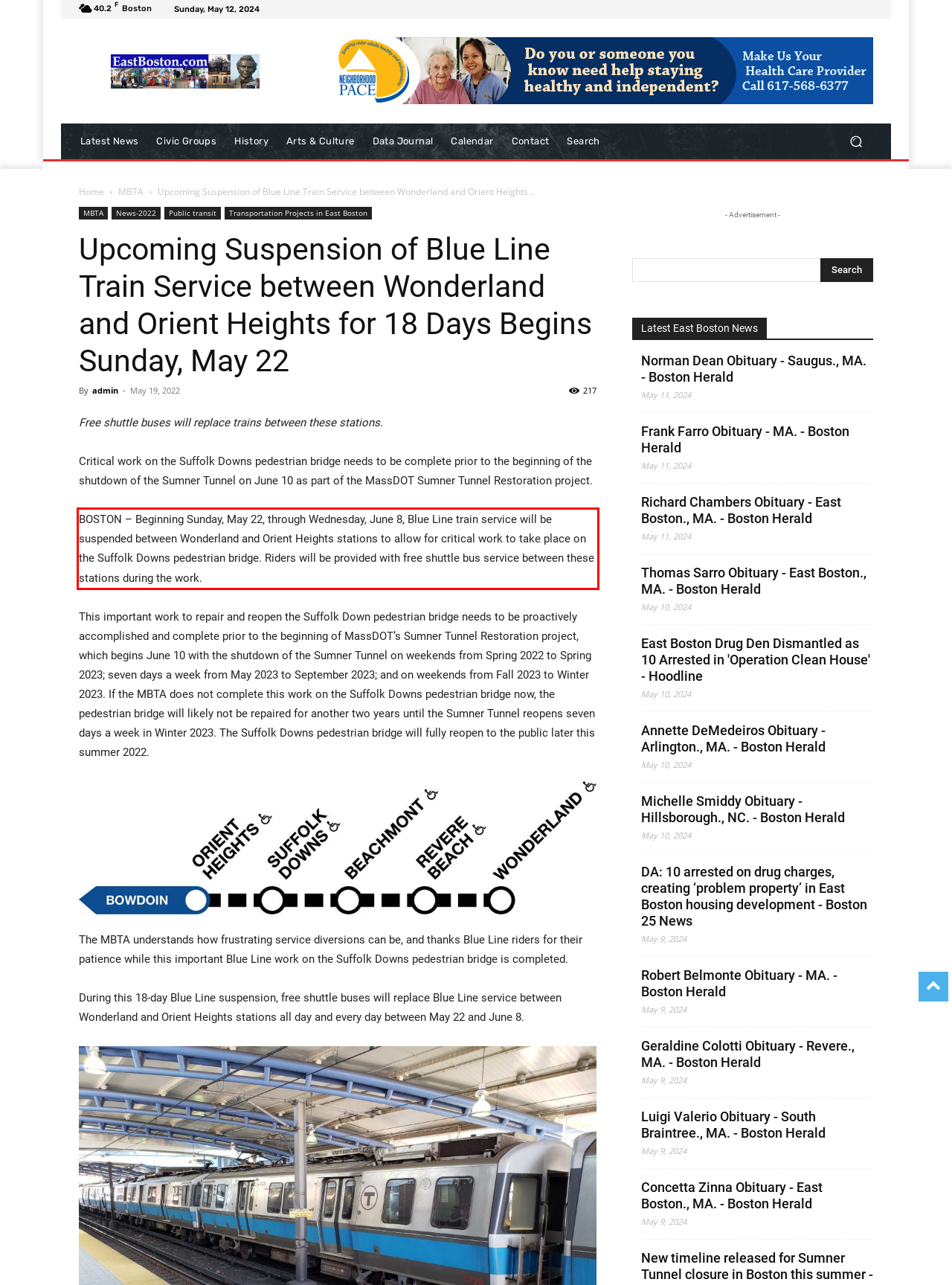You have a screenshot of a webpage with a UI element highlighted by a red bounding box. Use OCR to obtain the text within this highlighted area.

BOSTON – Beginning Sunday, May 22, through Wednesday, June 8, Blue Line train service will be suspended between Wonderland and Orient Heights stations to allow for critical work to take place on the Suffolk Downs pedestrian bridge. Riders will be provided with free shuttle bus service between these stations during the work.